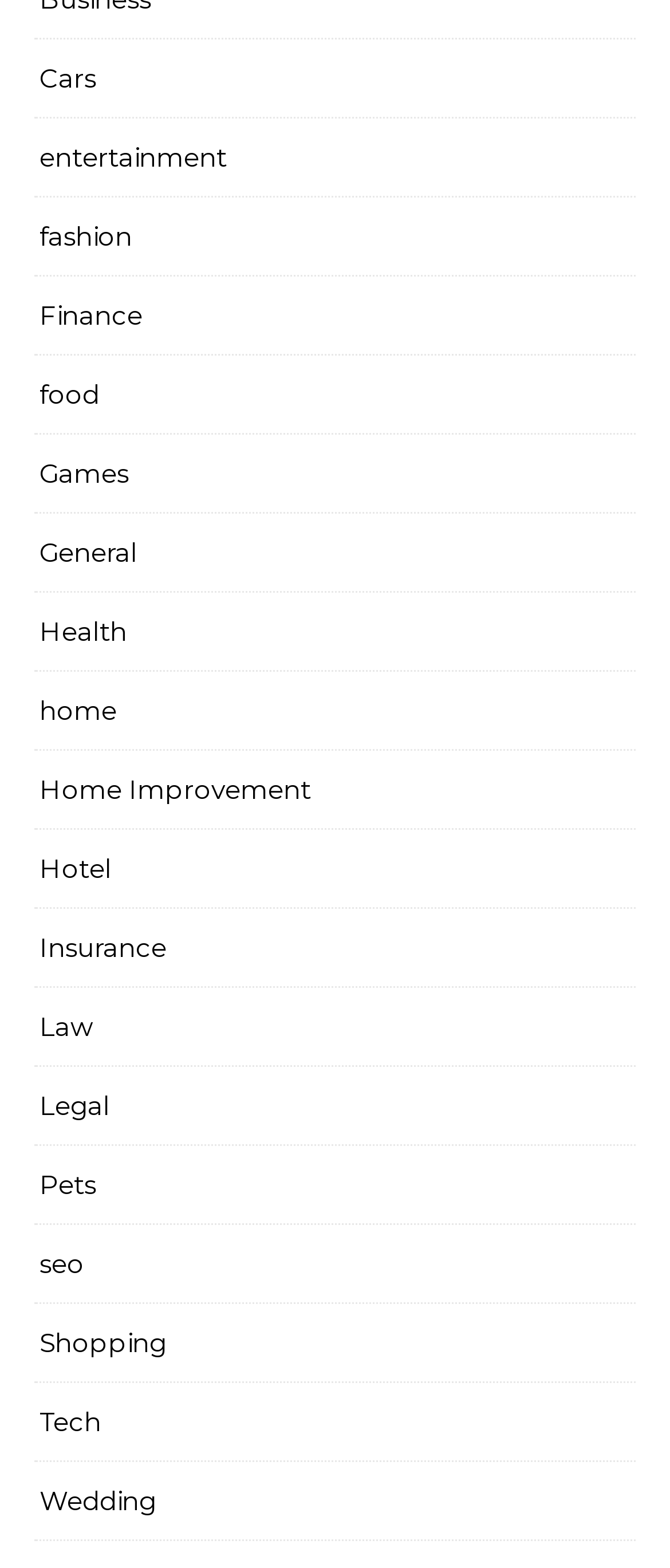Given the description "Home Improvement", determine the bounding box of the corresponding UI element.

[0.059, 0.479, 0.464, 0.528]